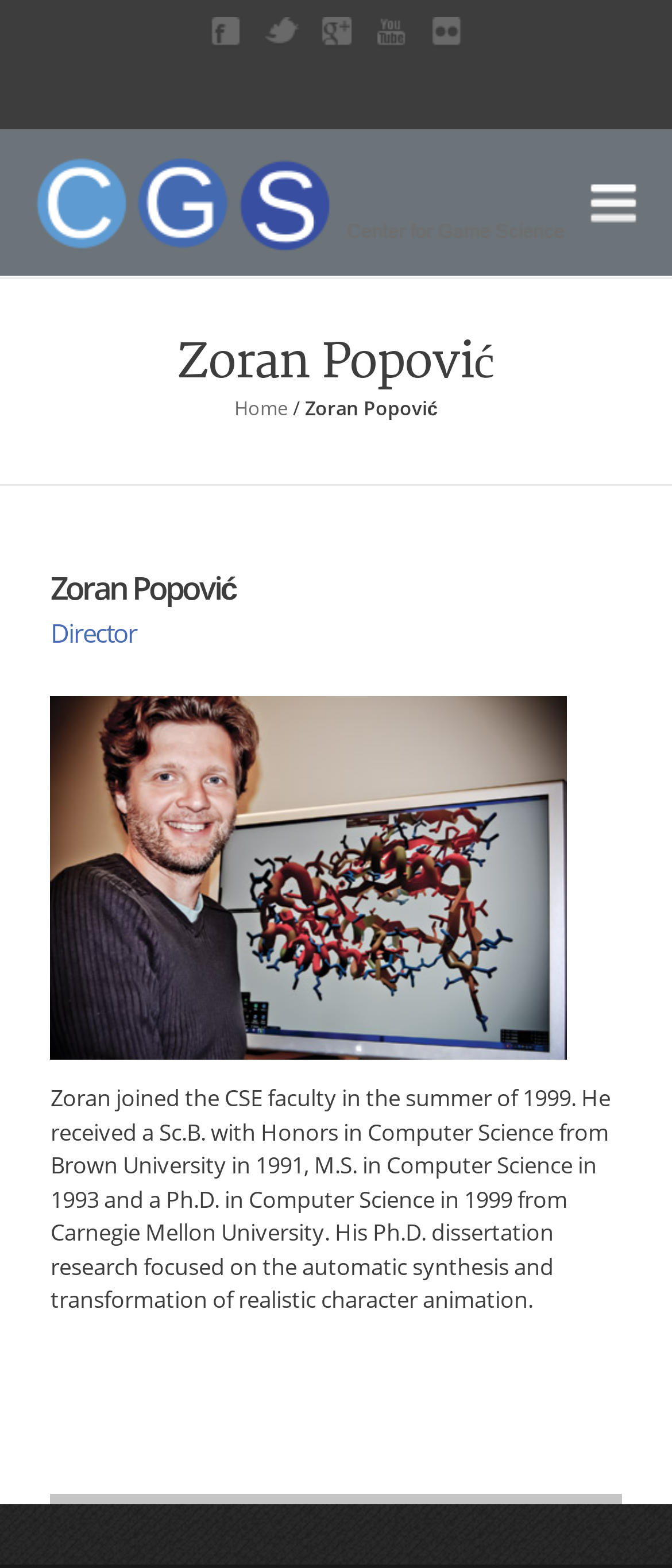What is the size of the image of Zoran?
Provide an in-depth and detailed explanation in response to the question.

I found the image element with the description 'zoranpopovic' and looked at its bounding box coordinates. The width of the image is 0.769 (0.844 - 0.075) and the height is 0.232 (0.676 - 0.444).